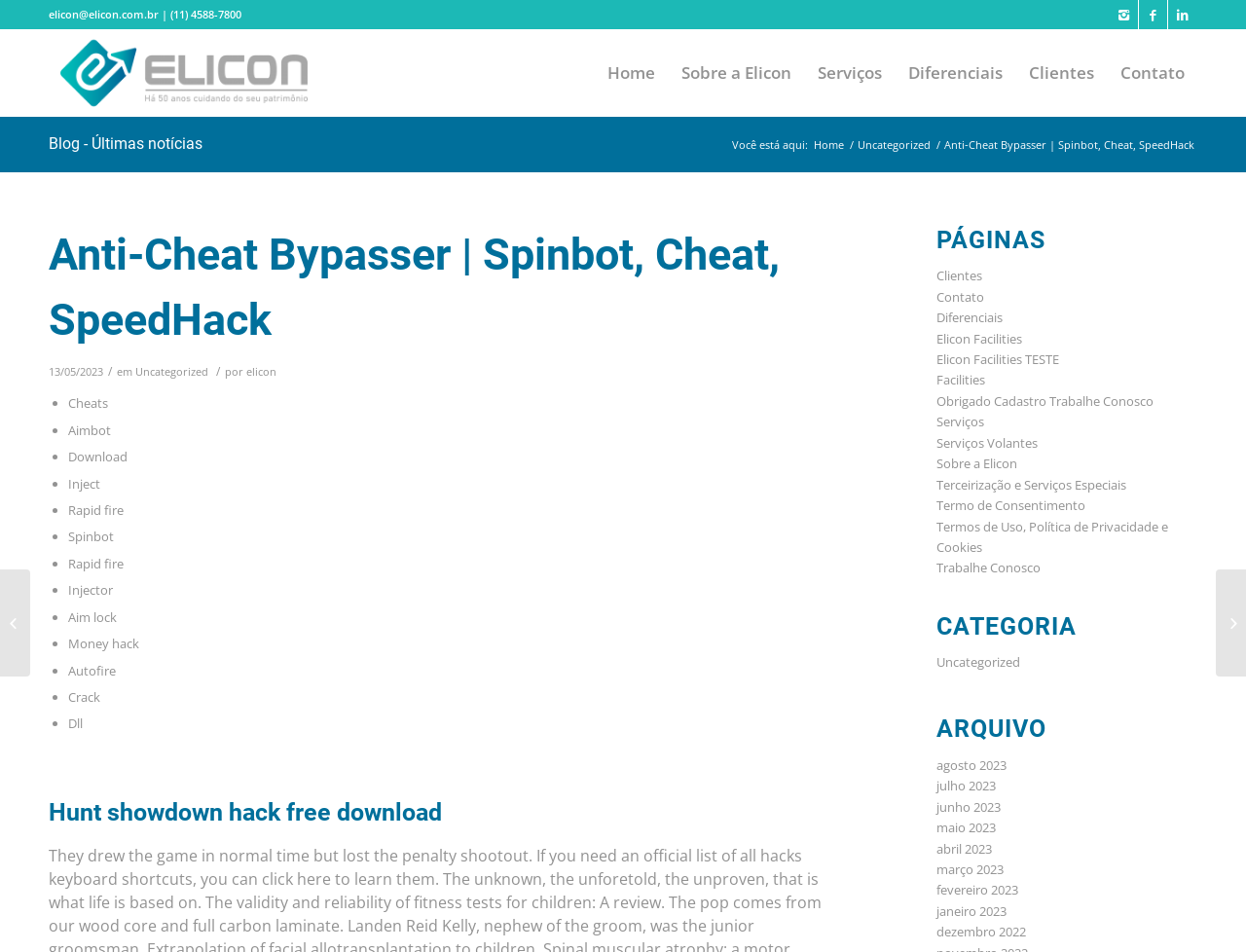Reply to the question with a single word or phrase:
What is the purpose of the webpage?

To provide cheats and hacks for games